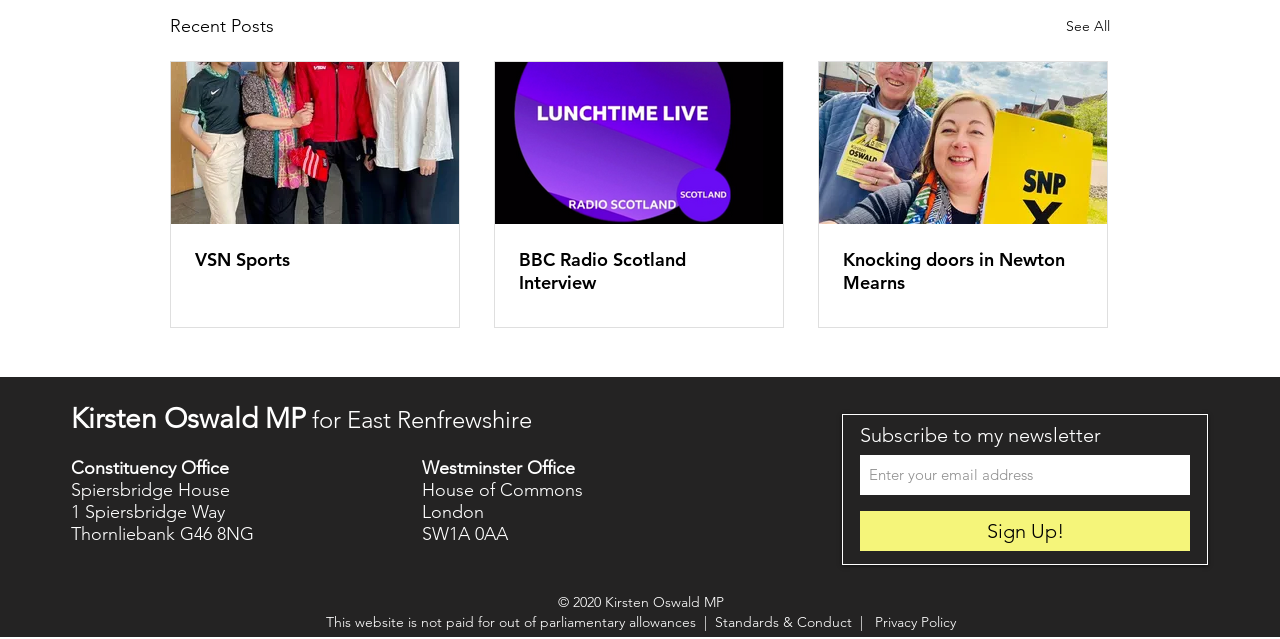Determine the bounding box coordinates of the clickable area required to perform the following instruction: "Read the latest news from 'VSN Sports'". The coordinates should be represented as four float numbers between 0 and 1: [left, top, right, bottom].

[0.152, 0.388, 0.34, 0.424]